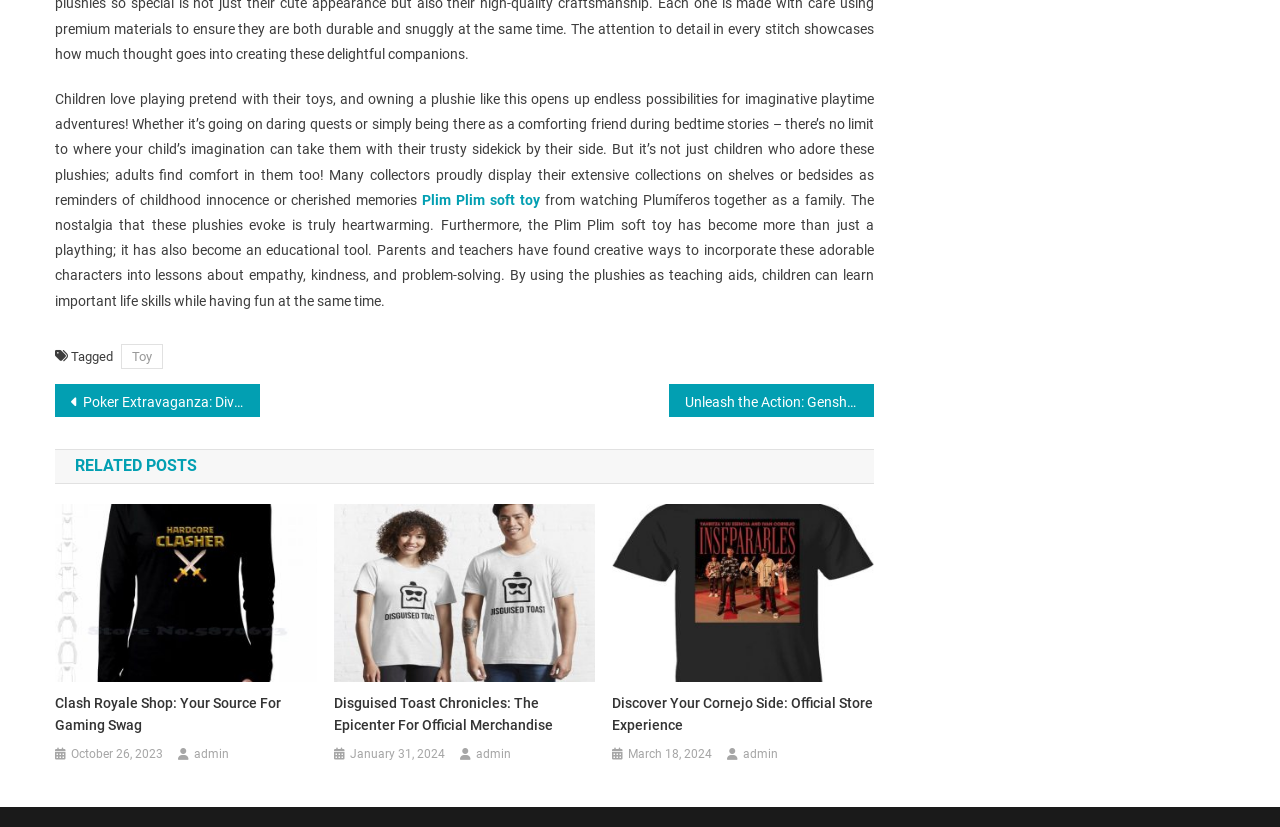Given the element description, predict the bounding box coordinates in the format (top-left x, top-left y, bottom-right x, bottom-right y), using floating point numbers between 0 and 1: Toy

[0.095, 0.416, 0.127, 0.446]